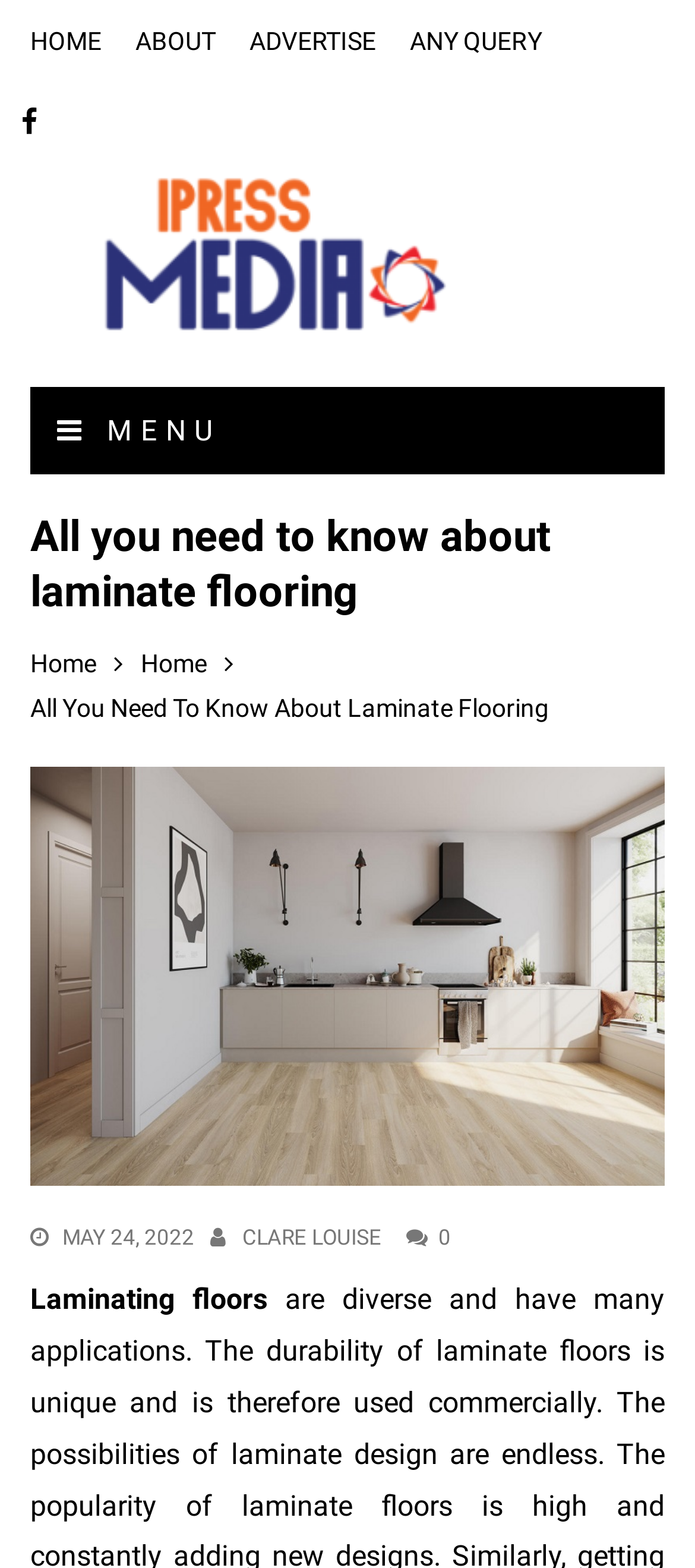Offer a comprehensive description of the webpage’s content and structure.

The webpage is about laminate flooring, with a focus on providing comprehensive information. At the top, there is a navigation menu with links to "HOME", "ABOUT", "ADVERTISE", and "ANY QUERY", aligned horizontally across the page. Below the navigation menu, there is a logo of "I Press Media" accompanied by a link to the same. 

To the right of the logo, there is a hamburger menu icon. The main heading "All you need to know about laminate flooring" is prominently displayed below the navigation menu. Underneath the heading, there is a breadcrumbs navigation section with links to "Home" and a static text "All You Need To Know About Laminate Flooring". 

Below the breadcrumbs section, there is a large image related to laminate flooring, taking up most of the page's width. At the bottom of the image, there are three links: "MAY 24, 2022" with a timestamp, "CLARE LOUISE", and "Laminating floors". The overall structure of the page is organized, with clear headings and concise text, making it easy to navigate and find relevant information about laminate flooring.